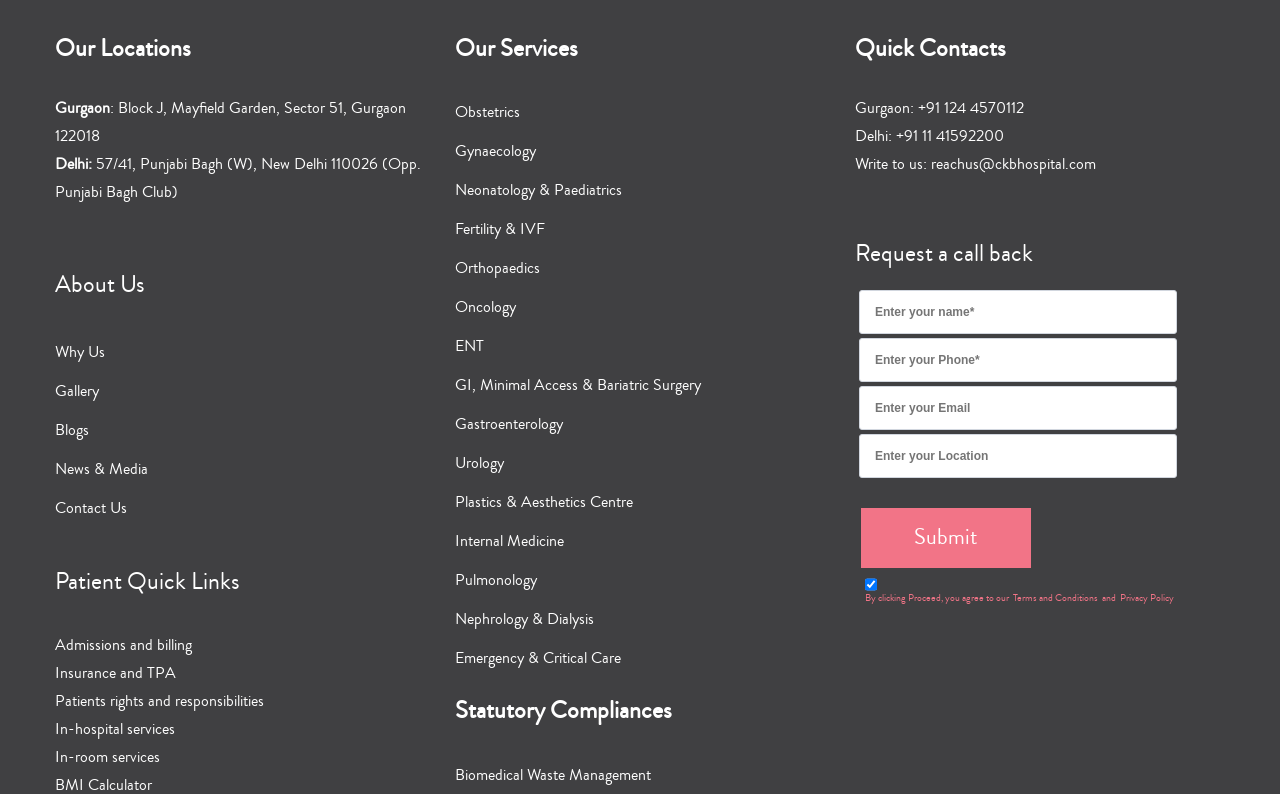Identify the bounding box coordinates of the area you need to click to perform the following instruction: "Enter your name".

[0.671, 0.365, 0.92, 0.42]